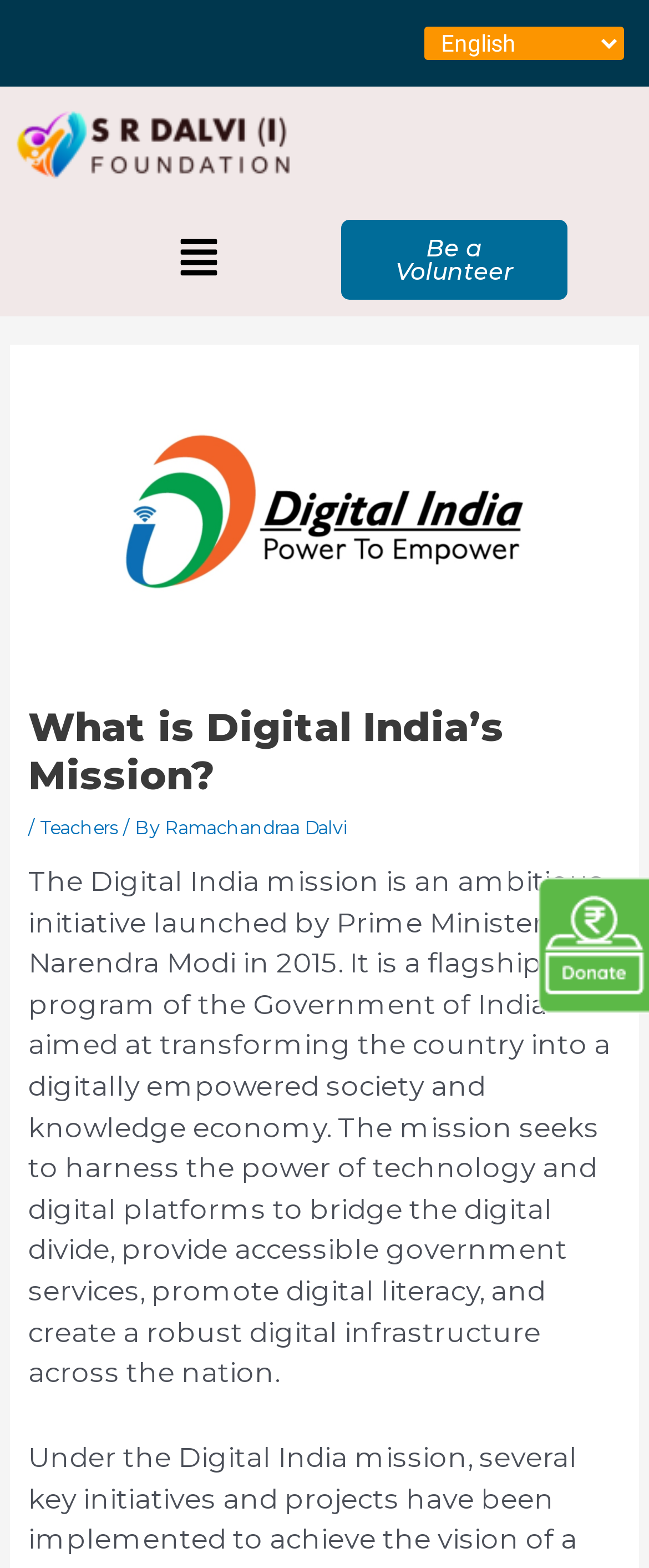Please determine the heading text of this webpage.

What is Digital India’s Mission?